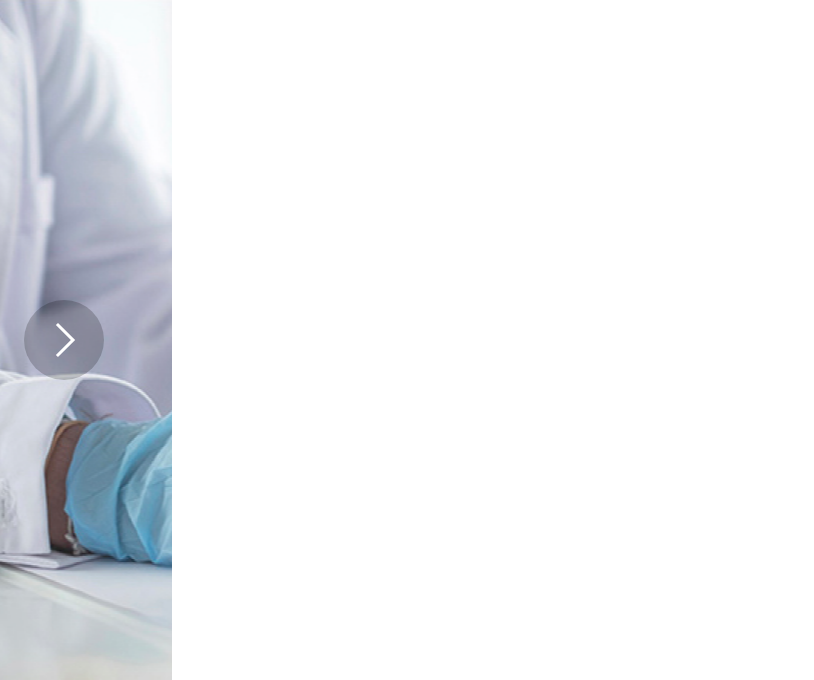List and describe all the prominent features within the image.

This image captures a close-up view of a healthcare professional's hand, adorned with a blue surgical glove, as it rests on a white surface, possibly a medical table. The image conveys a sense of expertise and care within a clinical setting, aligning with the pharmaceutical focus of HK inno.N, a company recognized for its 39 years of experience in developing specialized hair and scalp care solutions, like ScalpMed. This visual reinforces the commitment to quality and professional healthcare in the field of scalp and hair treatment.